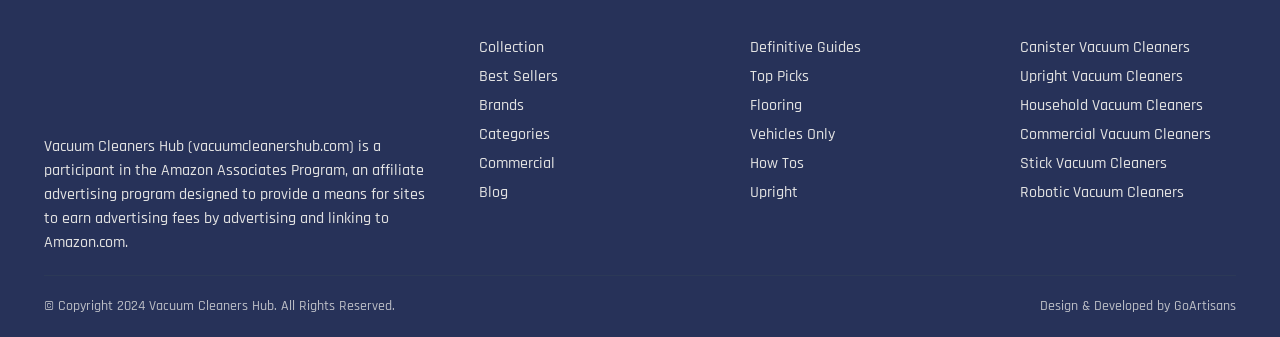Determine the bounding box for the UI element that matches this description: "by GoArtisans".

[0.904, 0.877, 0.966, 0.94]